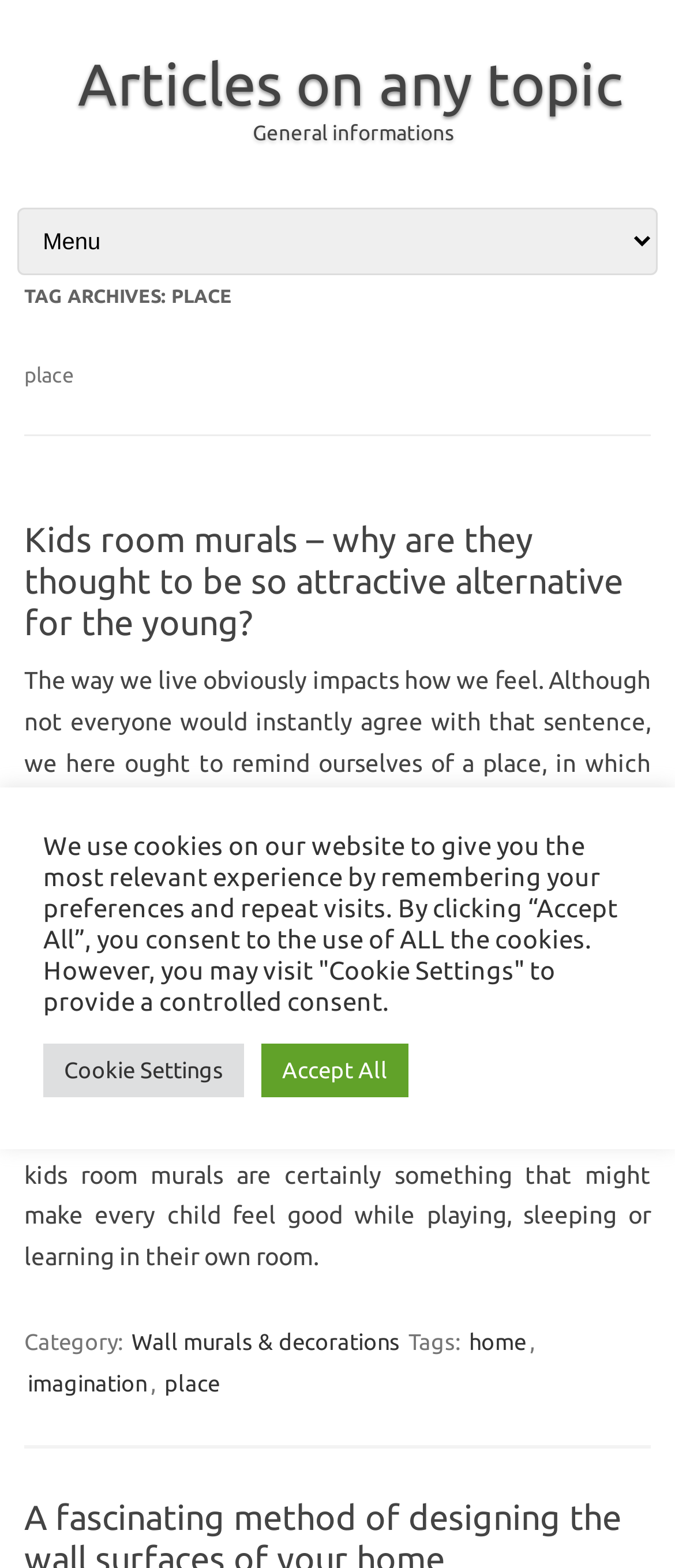What is the topic of the article?
Make sure to answer the question with a detailed and comprehensive explanation.

I found the topic of the article by reading the heading of the article, which says 'Kids room murals – why are they thought to be so attractive alternative for the young?'.